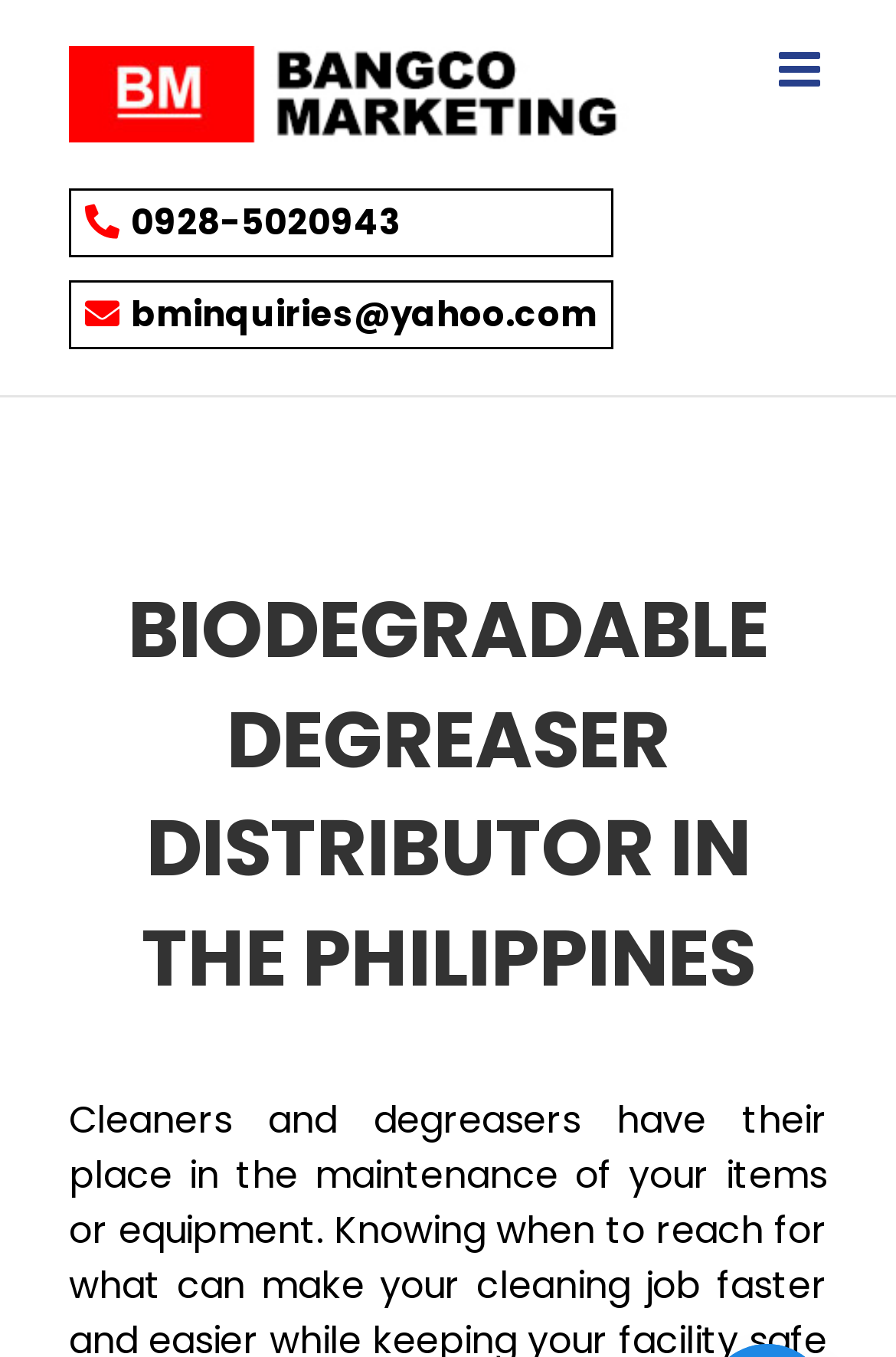Extract the main title from the webpage.

BIODEGRADABLE DEGREASER DISTRIBUTOR IN THE PHILIPPINES